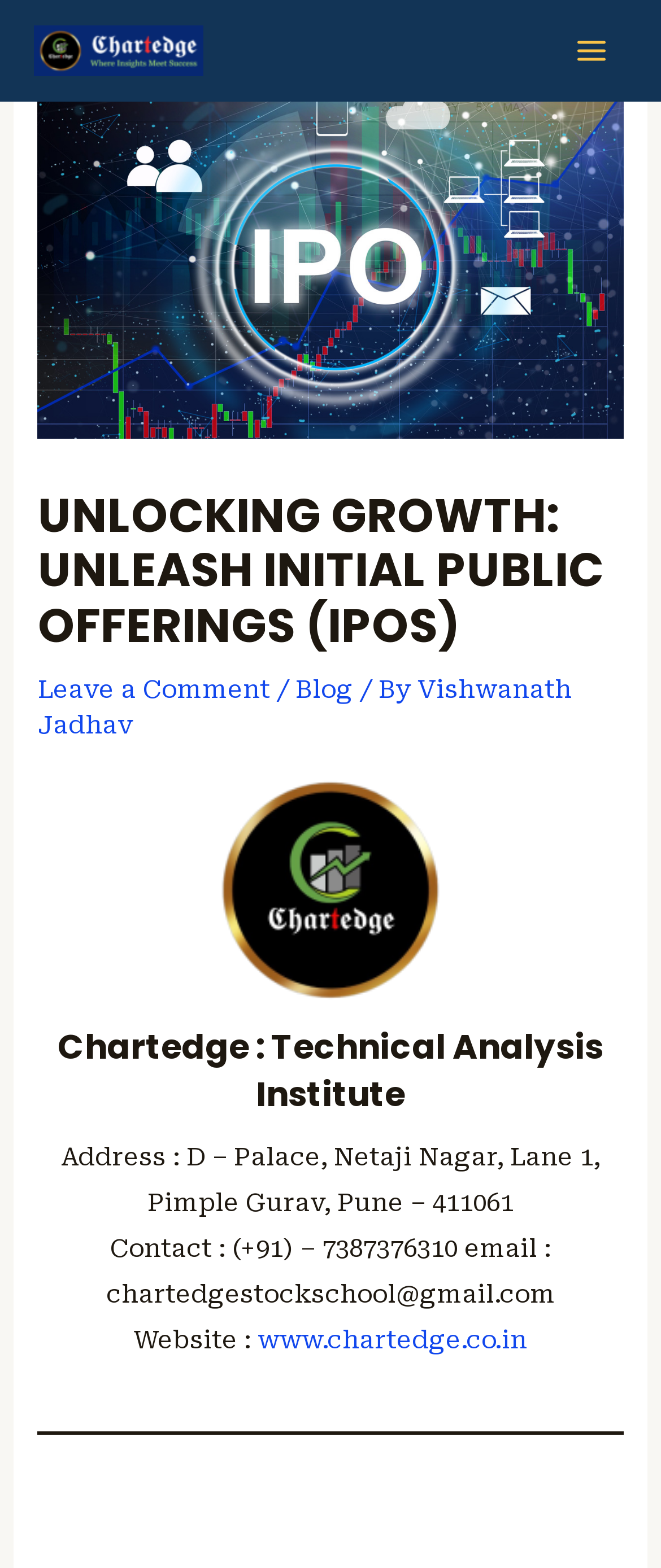Identify the bounding box coordinates for the UI element described by the following text: "alt="chartedge logo"". Provide the coordinates as four float numbers between 0 and 1, in the format [left, top, right, bottom].

[0.051, 0.016, 0.308, 0.049]